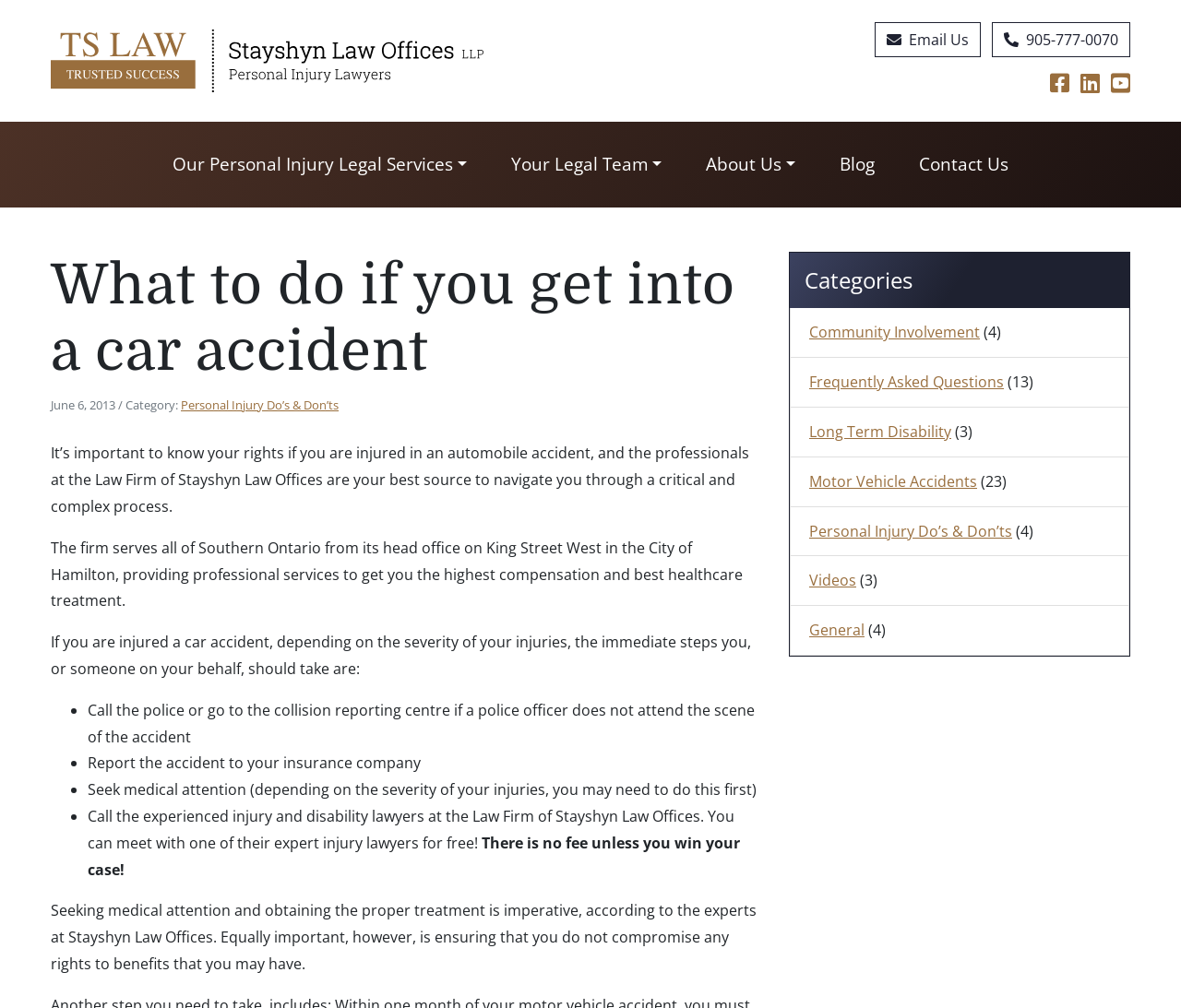Provide a one-word or brief phrase answer to the question:
What should you do if you are injured in a car accident?

Call the police, report to insurance, seek medical attention, and call a lawyer